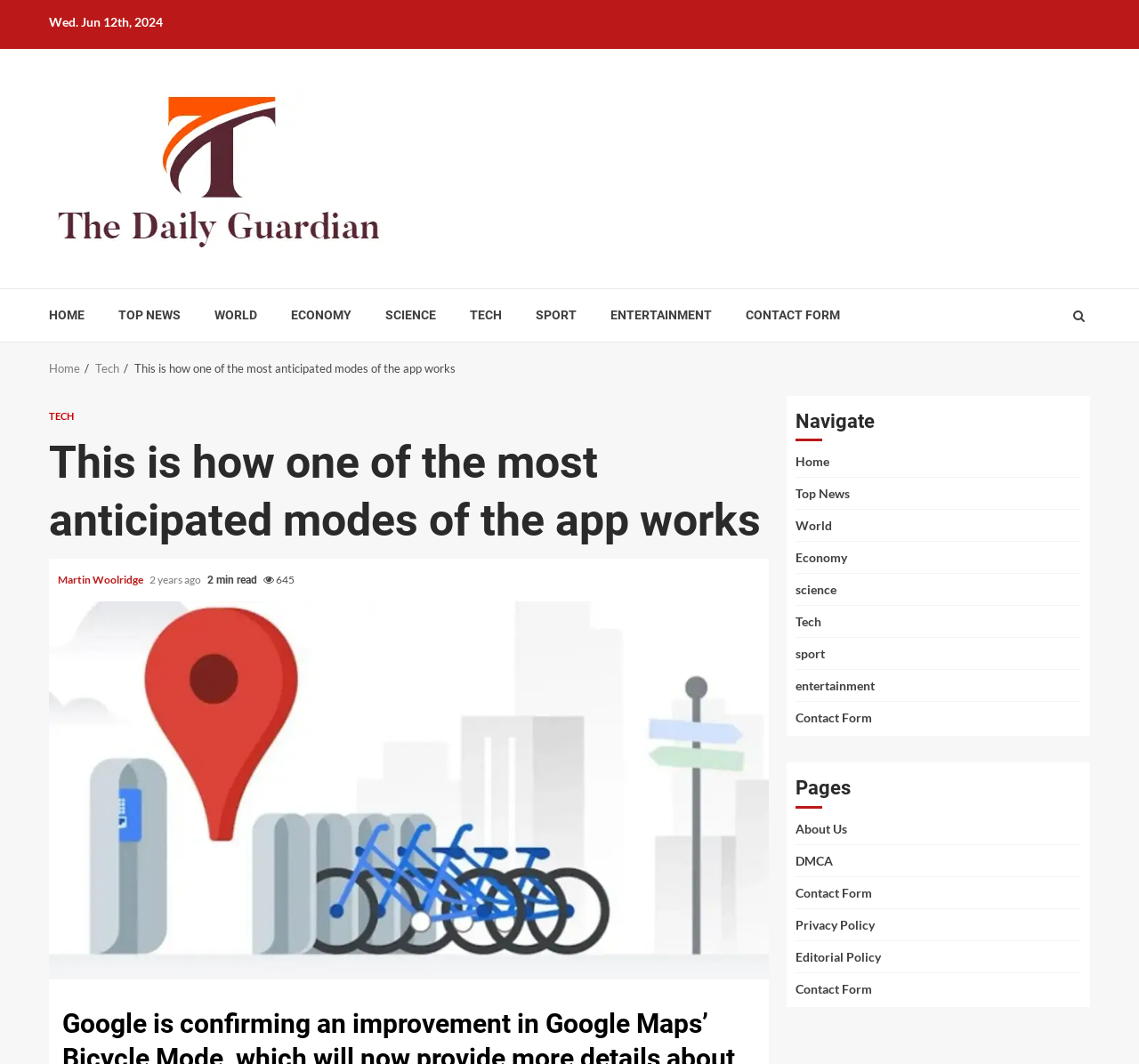Please locate the bounding box coordinates of the element's region that needs to be clicked to follow the instruction: "Click on the CONTACT FORM link". The bounding box coordinates should be provided as four float numbers between 0 and 1, i.e., [left, top, right, bottom].

[0.655, 0.288, 0.738, 0.304]